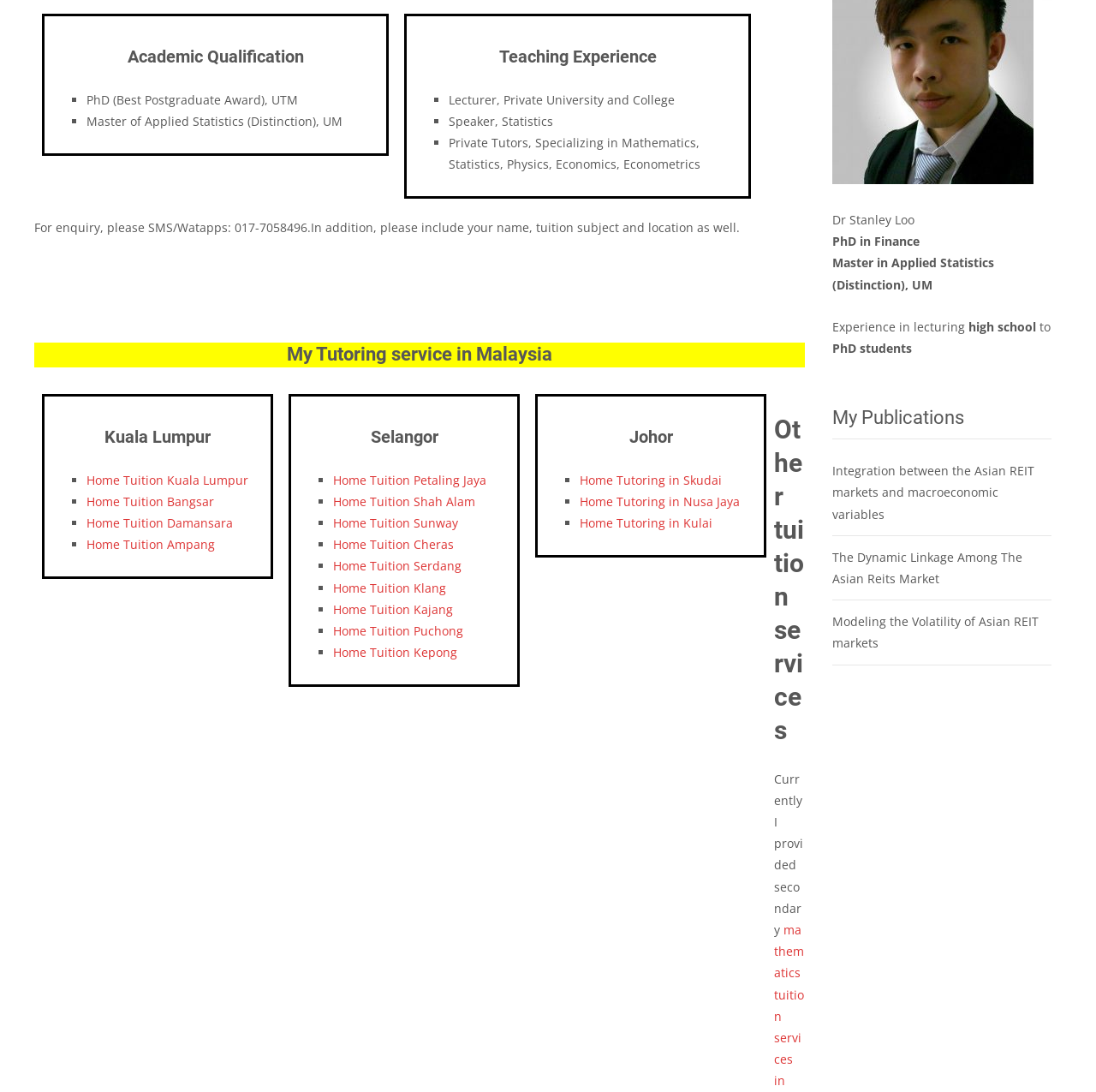What is the tutor's highest academic qualification?
Ensure your answer is thorough and detailed.

The tutor's academic qualifications are listed under the heading 'Academic Qualification'. The highest qualification mentioned is 'PhD (Best Postgraduate Award), UTM'.